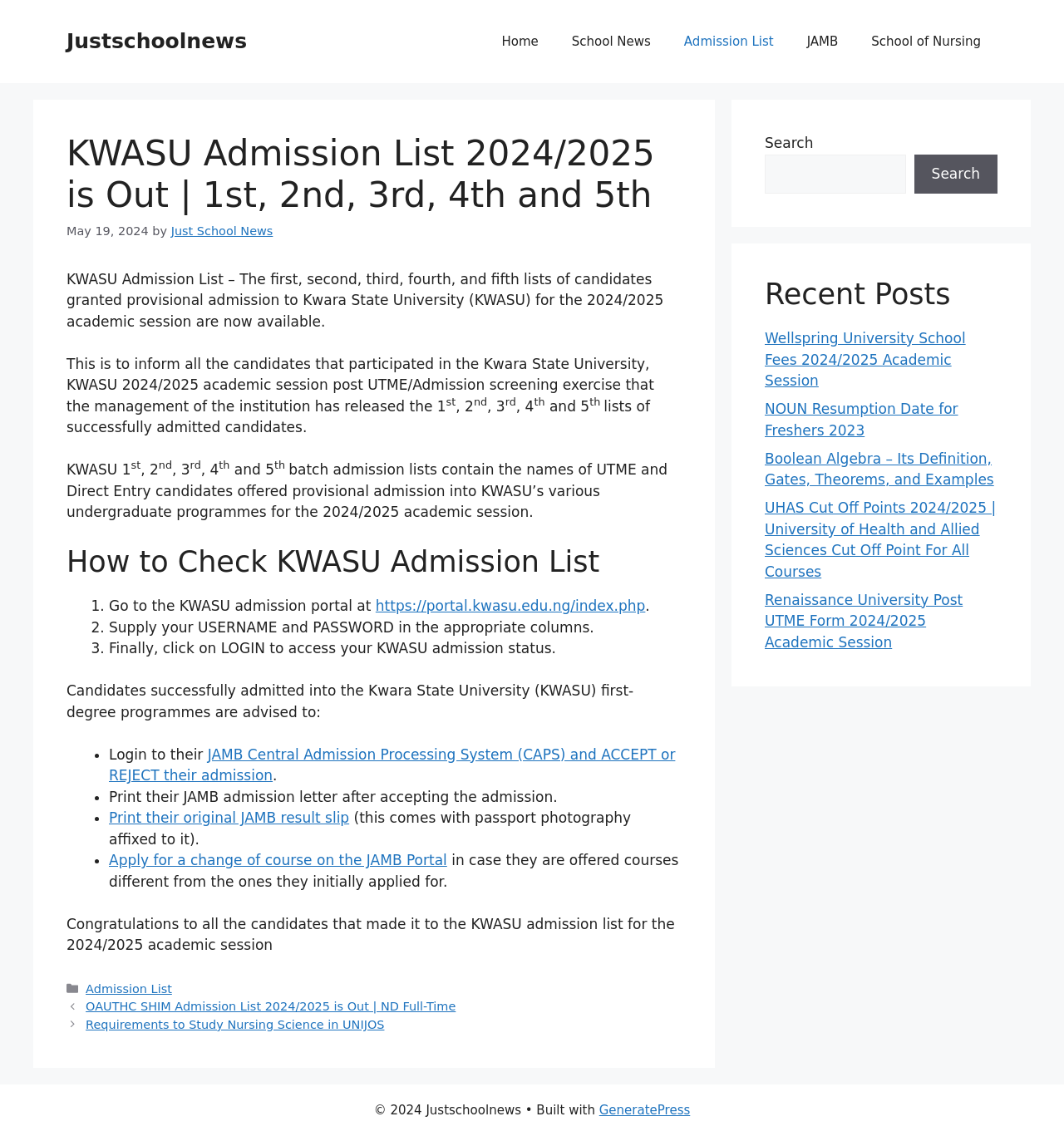Identify the bounding box coordinates of the region I need to click to complete this instruction: "Check the 'Categories' section".

[0.08, 0.864, 0.141, 0.875]